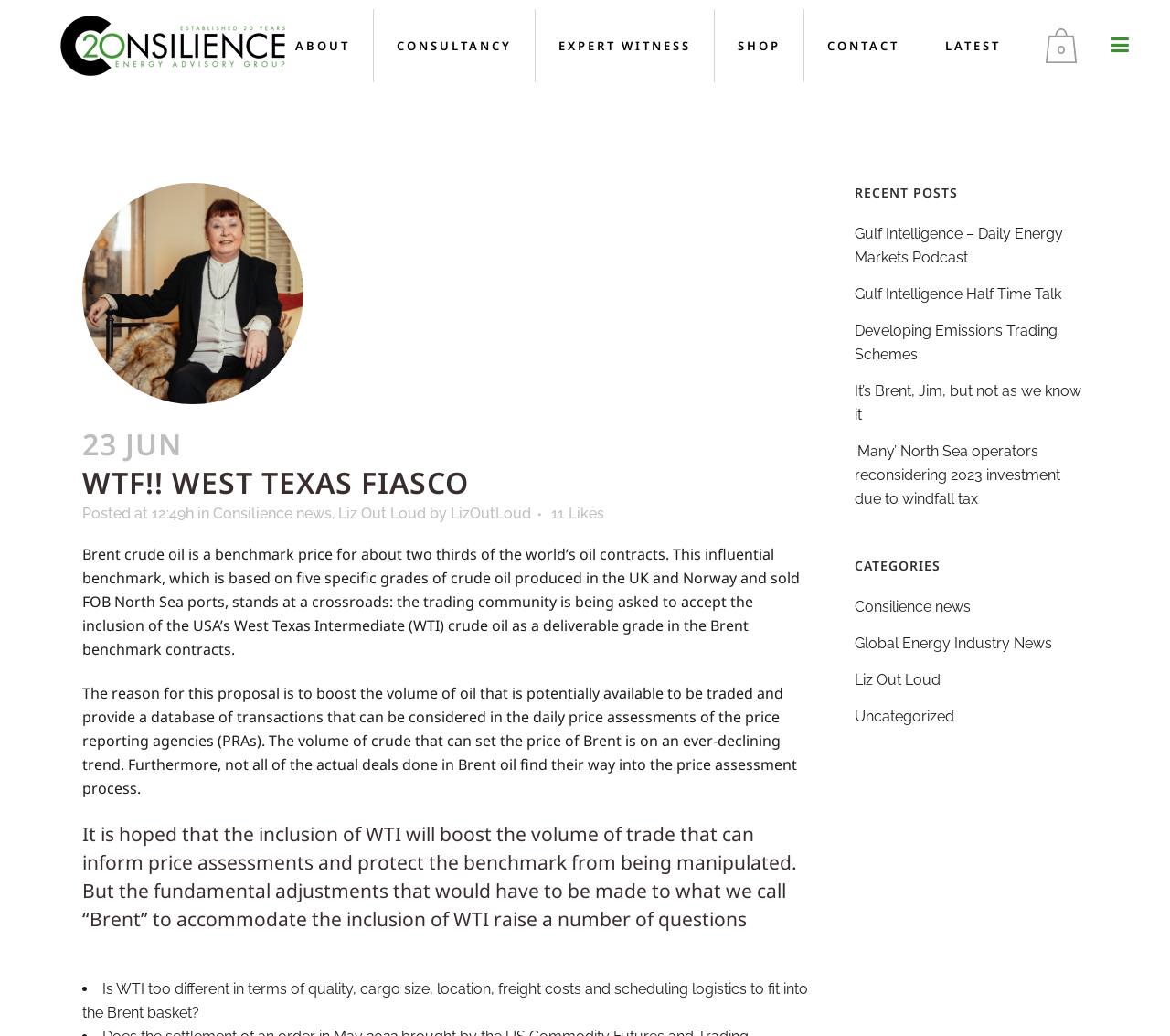Please provide a brief answer to the question using only one word or phrase: 
What is the topic of the article?

Brent crude oil